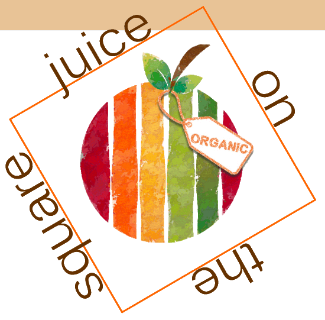Based on the image, provide a detailed and complete answer to the question: 
What is the focus of the juicery 'Juice on the Square'?

The caption states that the text surrounding the logo creatively displays the name 'Juice on the Square' in a playful, tilted typography, reinforcing the juicery's focus on fresh, cold-pressed juices.